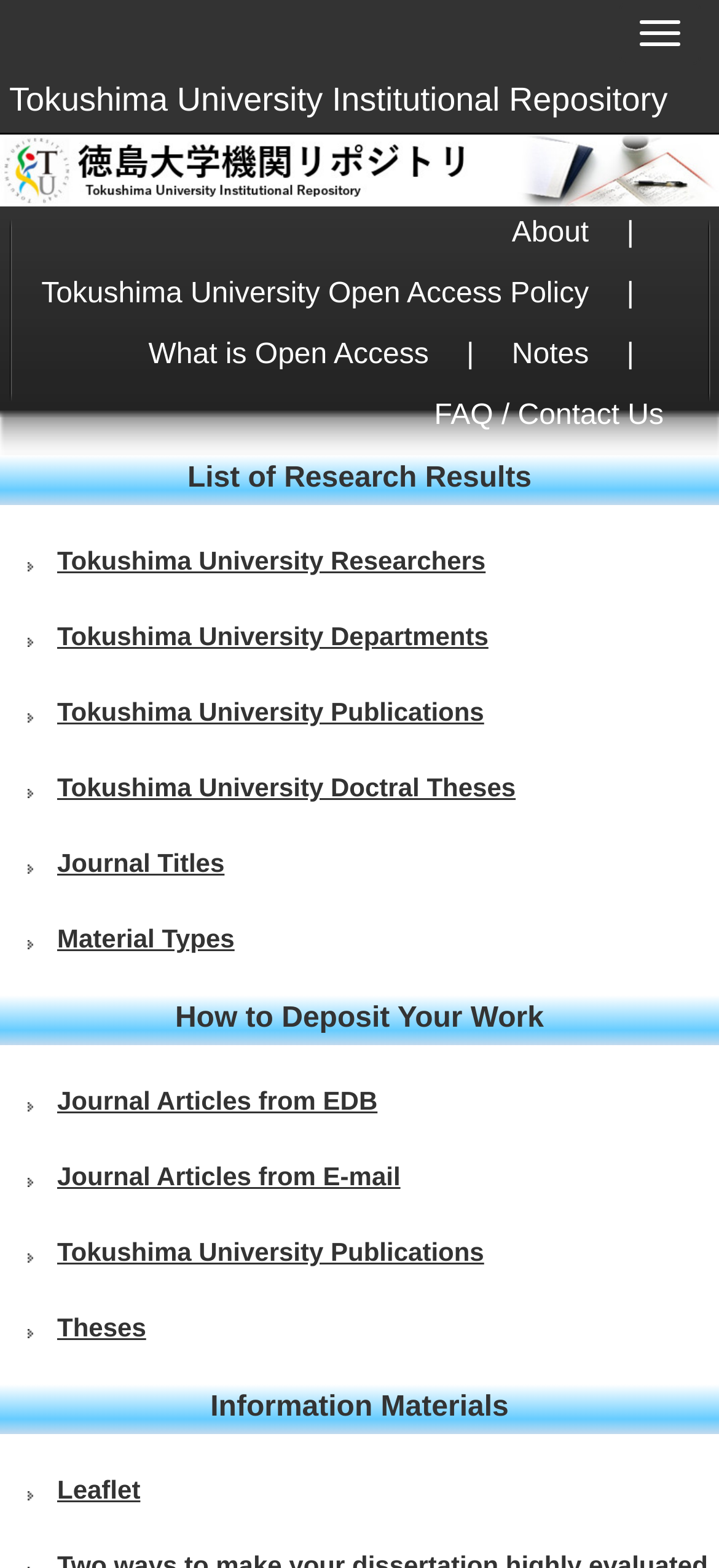What is the title of the second section?
Based on the image, provide a one-word or brief-phrase response.

List of Research Results